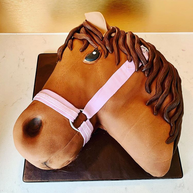Give a thorough caption for the picture.

This meticulously crafted cake is designed to resemble a horse's head, showcasing incredible attention to detail. The cake features rich, brown fondant with lifelike textures that mimic a horse's fur, complete with a pink halter elegantly wrapped around its snout. The chocolate and buttercream layers offer a deliciously decadent experience, making this creation perfect for equestrian enthusiasts or anyone looking to celebrate a special occasion. Adorned with expertly crafted fondant decorations, this cake serves not only as a delightful dessert but also as a stunning centerpiece for any celebration.